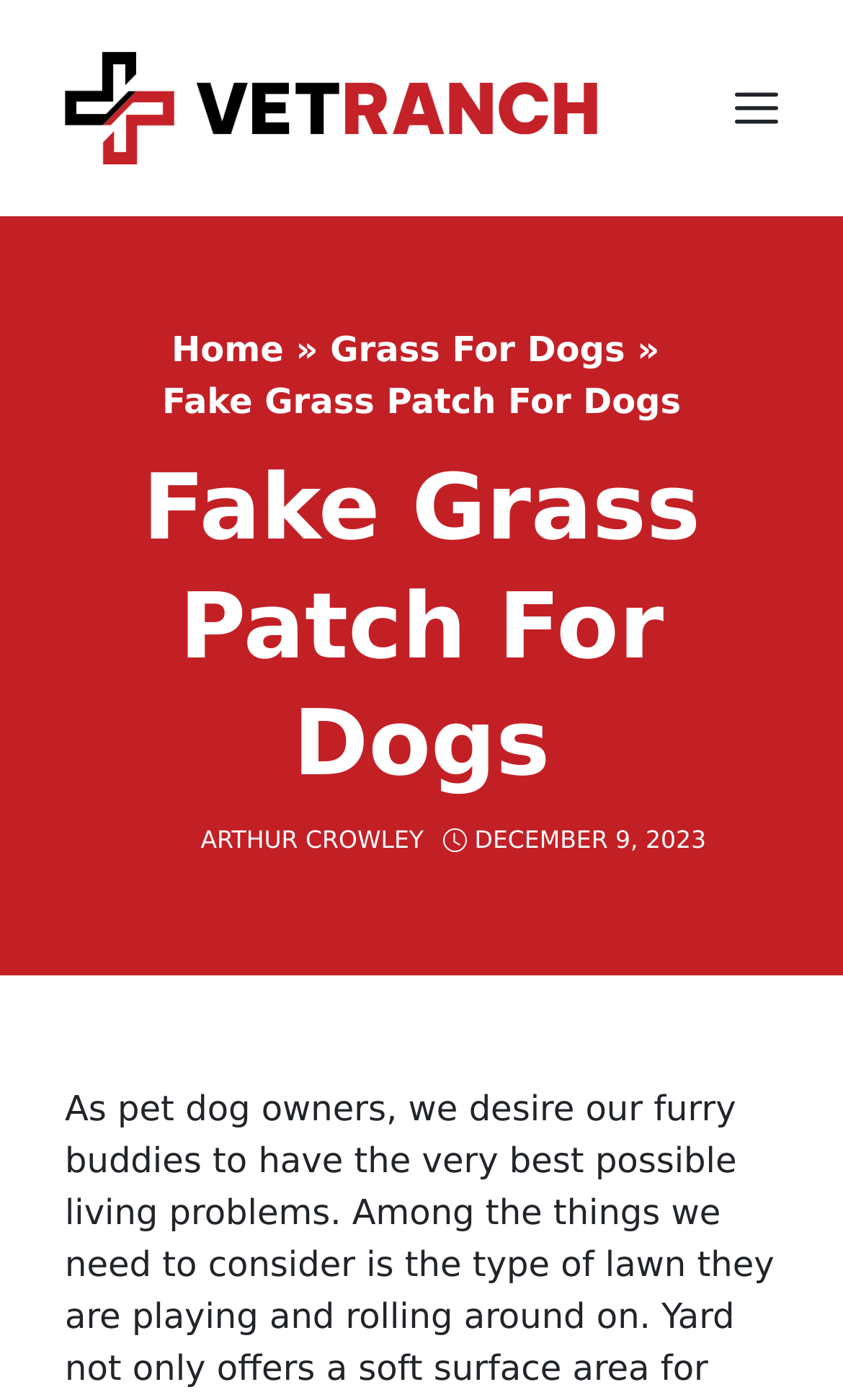What is the purpose of the menu button?
Look at the screenshot and respond with one word or a short phrase.

To expand or collapse the menu